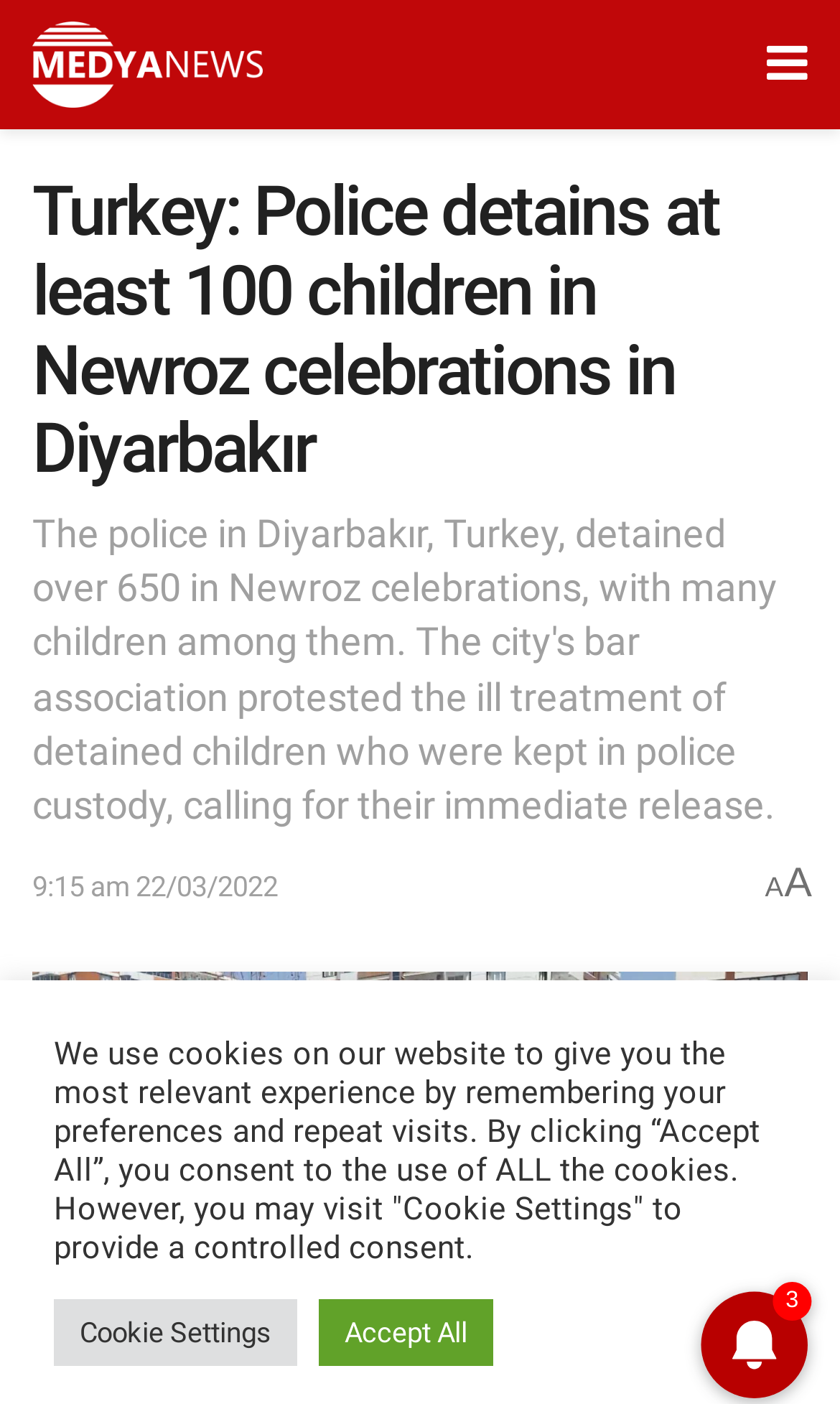What time was the article published?
Please give a detailed answer to the question using the information shown in the image.

I found this answer by looking at the link '9:15 am 22/03/2022' which provides the publication time of the article.